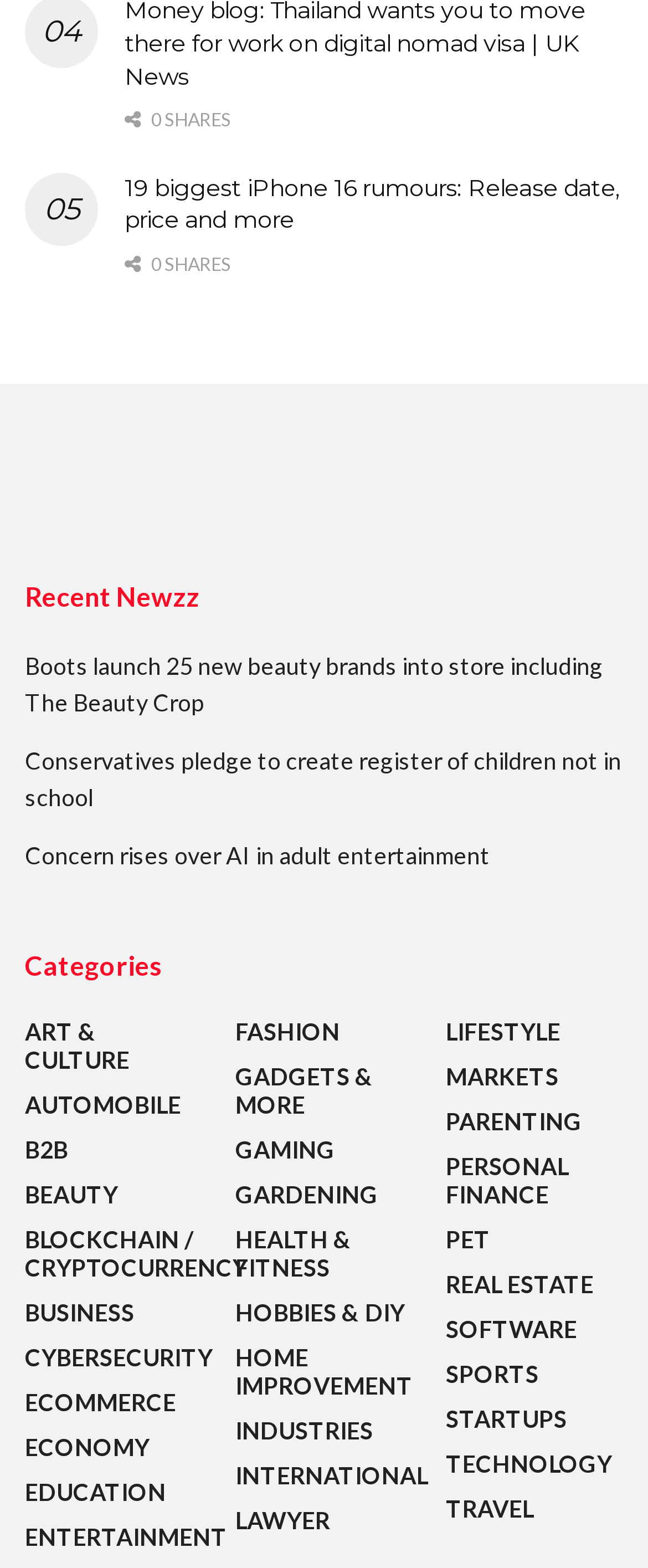Can you show the bounding box coordinates of the region to click on to complete the task described in the instruction: "Read the 'Boots launch 25 new beauty brands into store including The Beauty Crop' news"?

[0.038, 0.415, 0.931, 0.457]